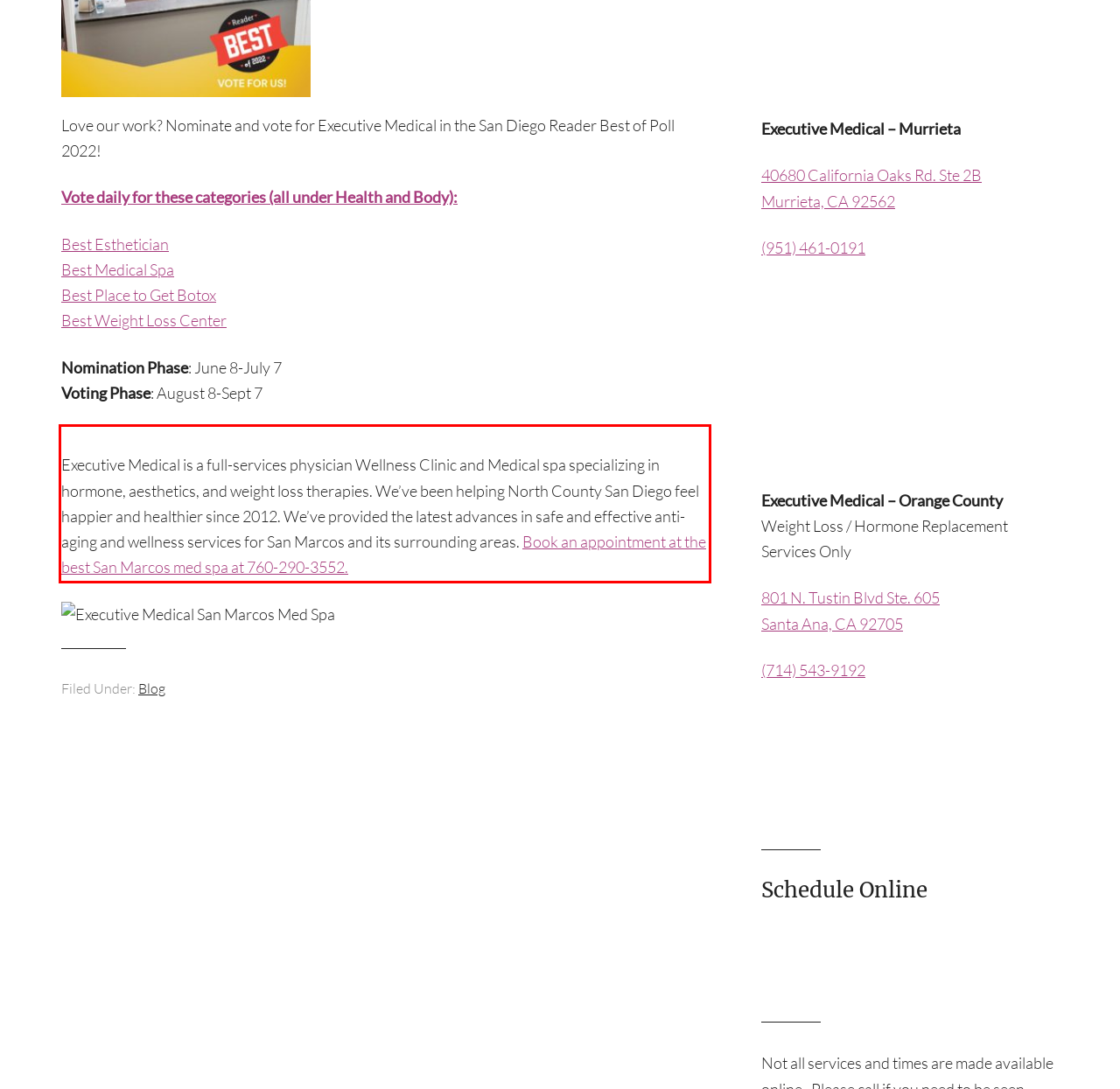Given a screenshot of a webpage, identify the red bounding box and perform OCR to recognize the text within that box.

Executive Medical is a full-services physician Wellness Clinic and Medical spa specializing in hormone, aesthetics, and weight loss therapies. We’ve been helping North County San Diego feel happier and healthier since 2012. We’ve provided the latest advances in safe and effective anti-aging and wellness services for San Marcos and its surrounding areas. Book an appointment at the best San Marcos med spa at 760-290-3552.